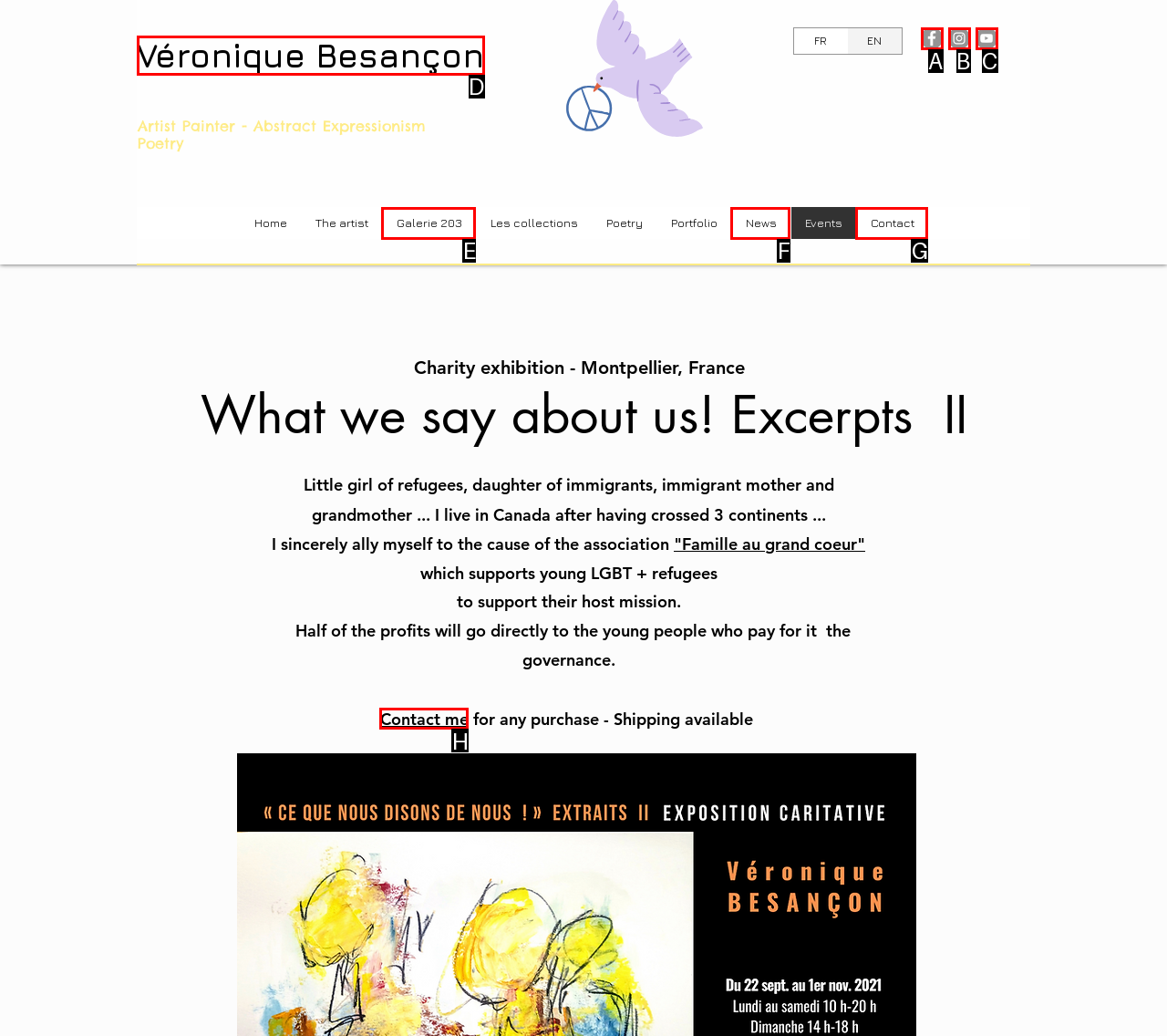Determine which UI element you should click to perform the task: Contact the artist
Provide the letter of the correct option from the given choices directly.

G